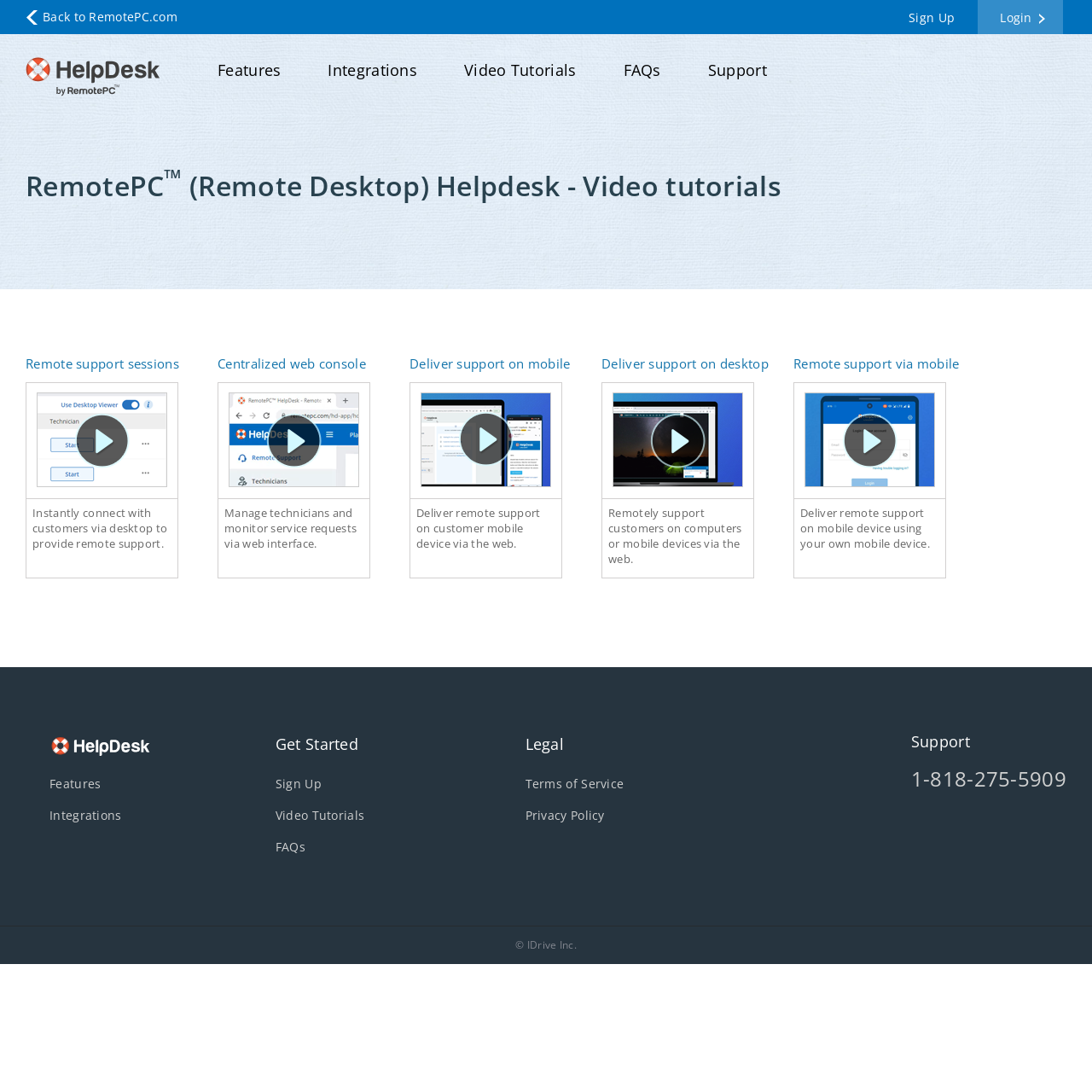Use one word or a short phrase to answer the question provided: 
What company owns the RemotePC service?

IDrive Inc.